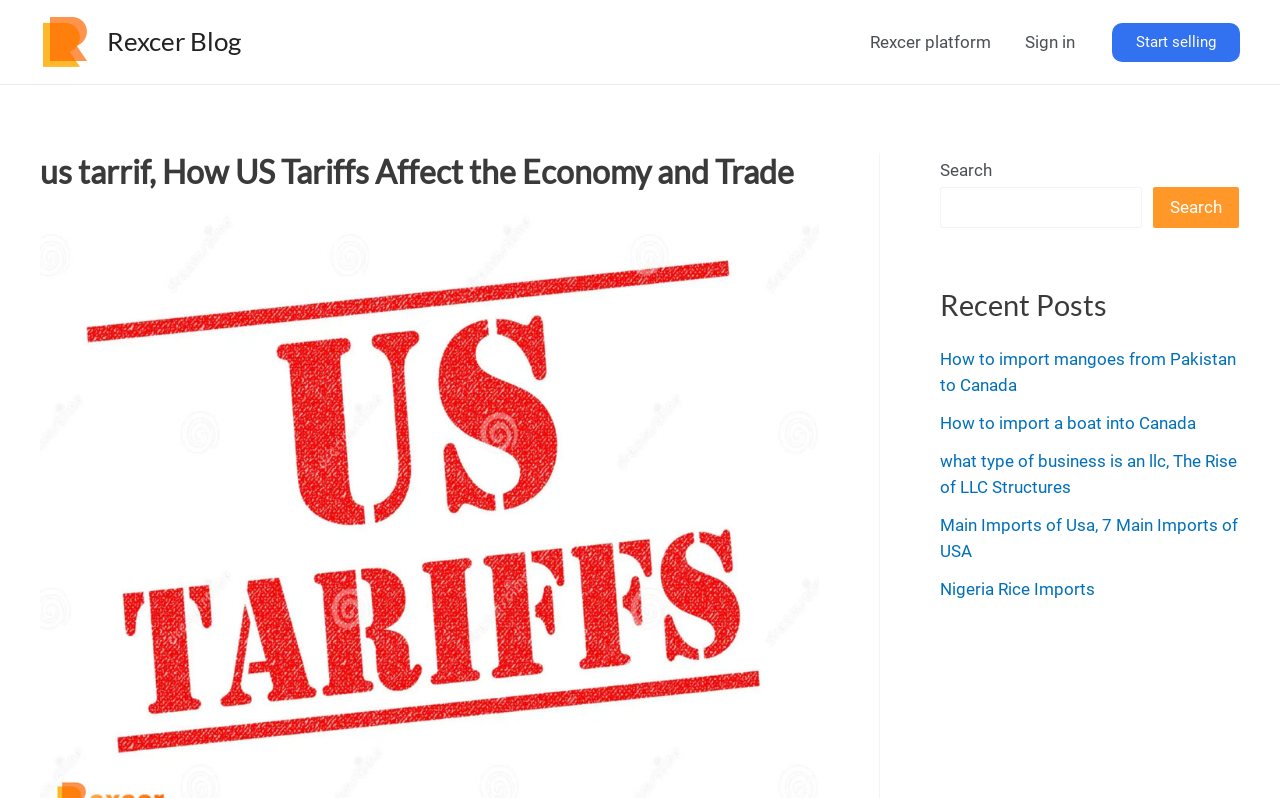Provide the bounding box coordinates of the section that needs to be clicked to accomplish the following instruction: "Start selling on the platform."

[0.869, 0.028, 0.969, 0.077]